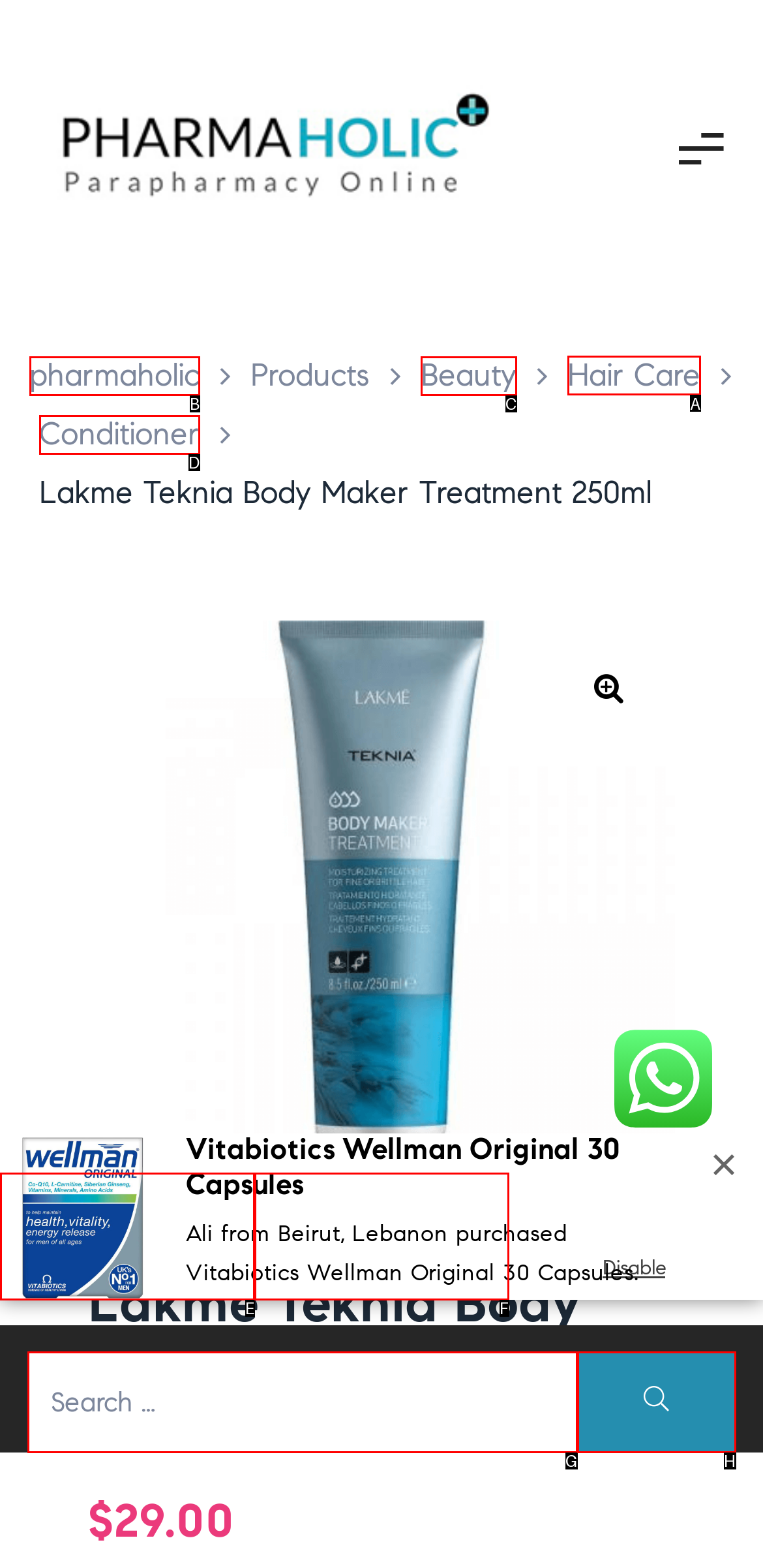Point out the HTML element I should click to achieve the following: Go to the 'Hair Care' category Reply with the letter of the selected element.

A